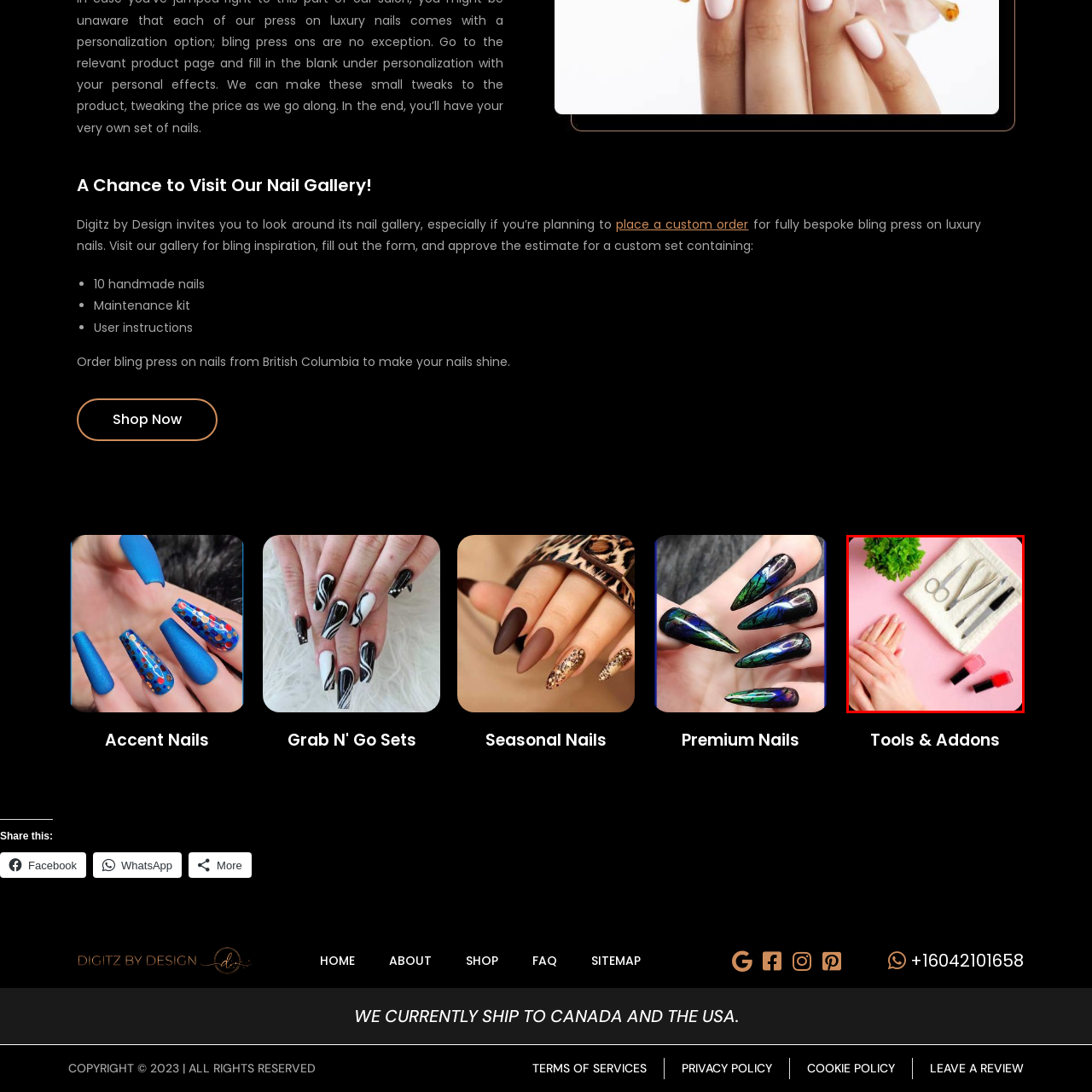Give a comprehensive description of the picture highlighted by the red border.

This image showcases an aesthetically pleasing arrangement of nail care tools and products, perfect for manicuring. In the center, a pair of well-manicured hands rest gently, hinting at a pampering session. Surrounding the hands are essential tools: scissors, a cuticle pusher, and nail files, all neatly placed on a soft white towel. A small green plant adds a touch of freshness to the scene, while two stylish bottles of nail polish—one in a vibrant red and the other in a soft pink—sit to the side, offering a splash of color and creativity. This setup embodies the elegance and attention to detail found in nail care, inviting viewers to consider crafting their own beautiful nail designs.